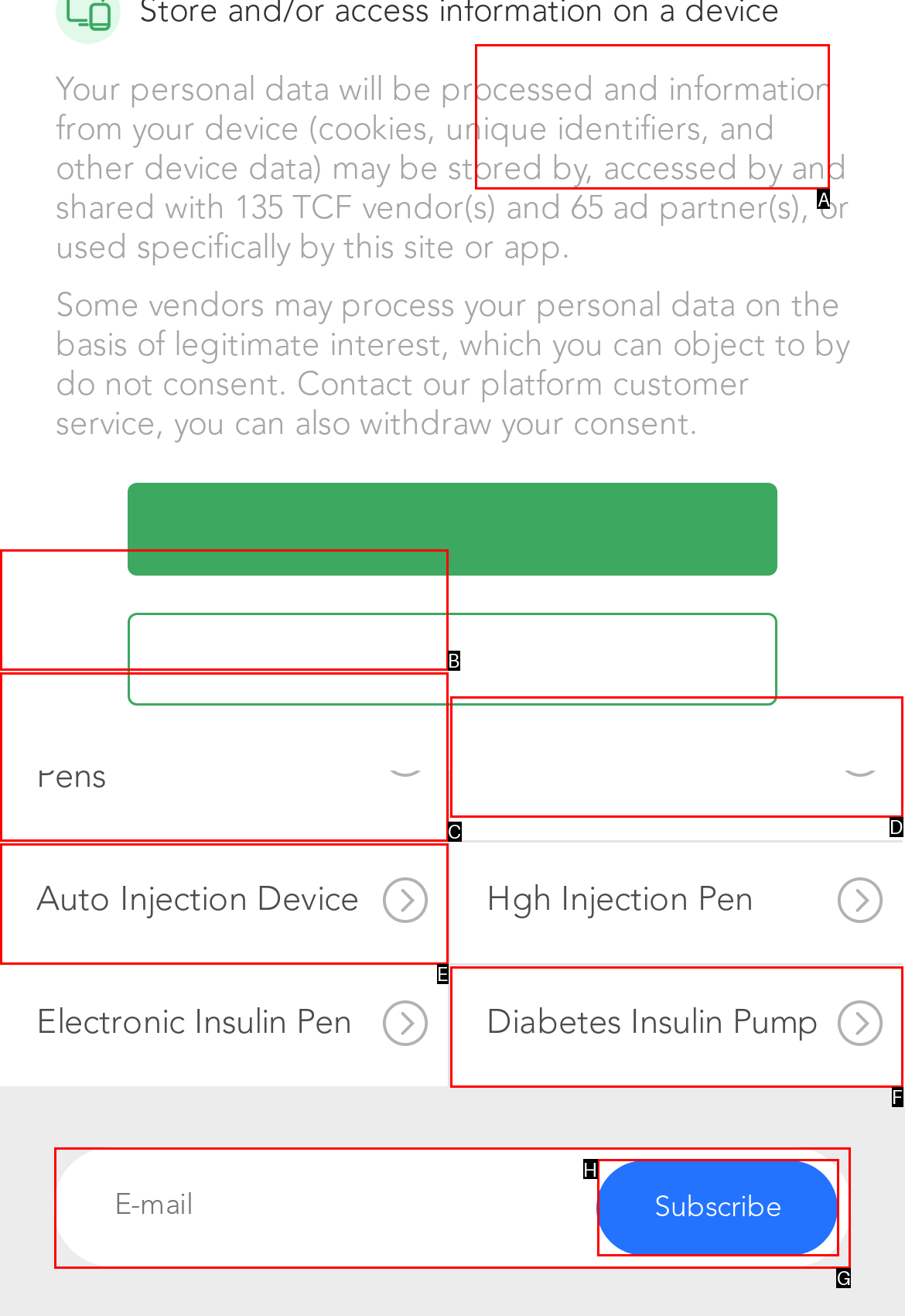Identify which HTML element should be clicked to fulfill this instruction: View product details Reply with the correct option's letter.

A